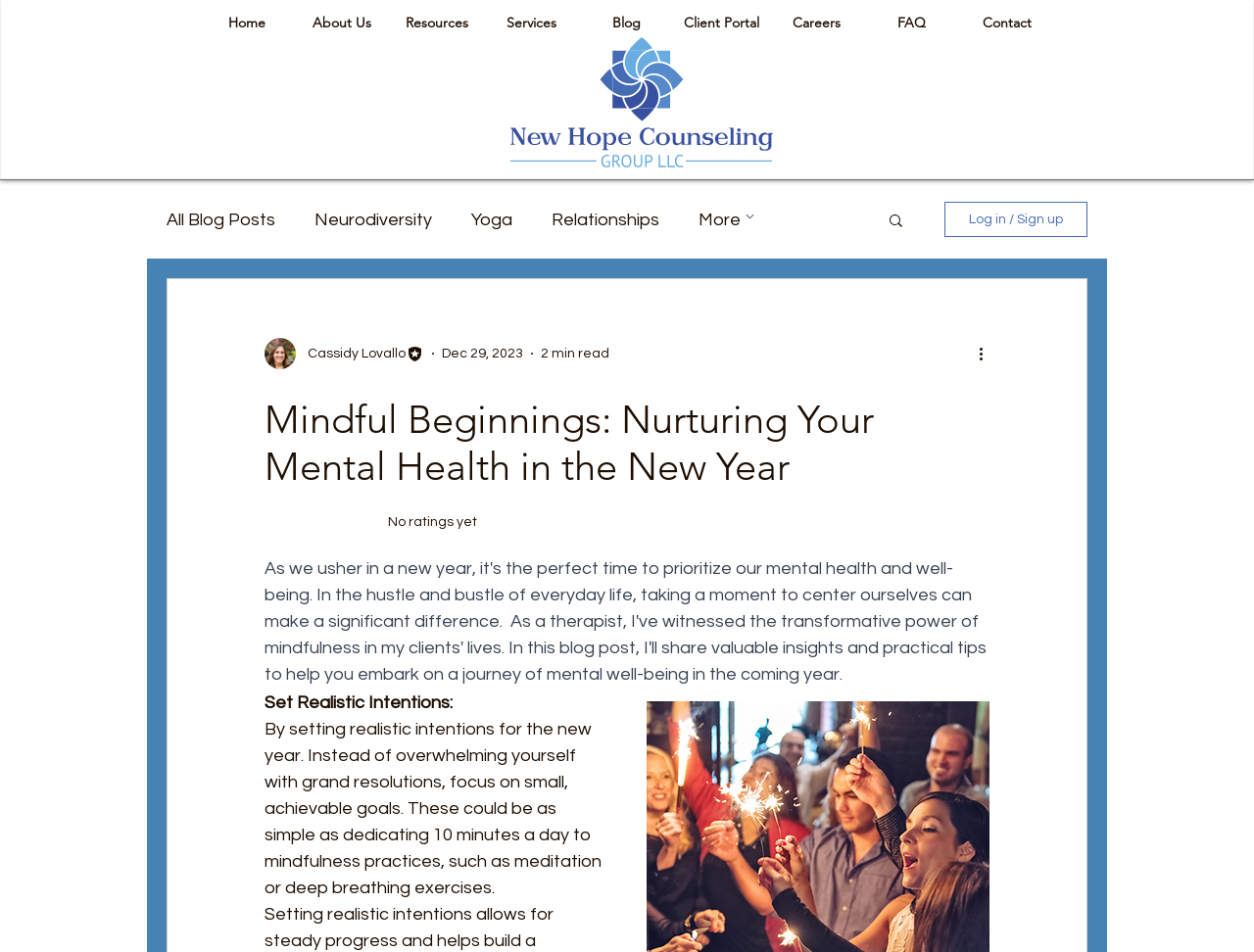Given the element description, predict the bounding box coordinates in the format (top-left x, top-left y, bottom-right x, bottom-right y), using floating point numbers between 0 and 1: All Blog Posts

[0.133, 0.221, 0.22, 0.24]